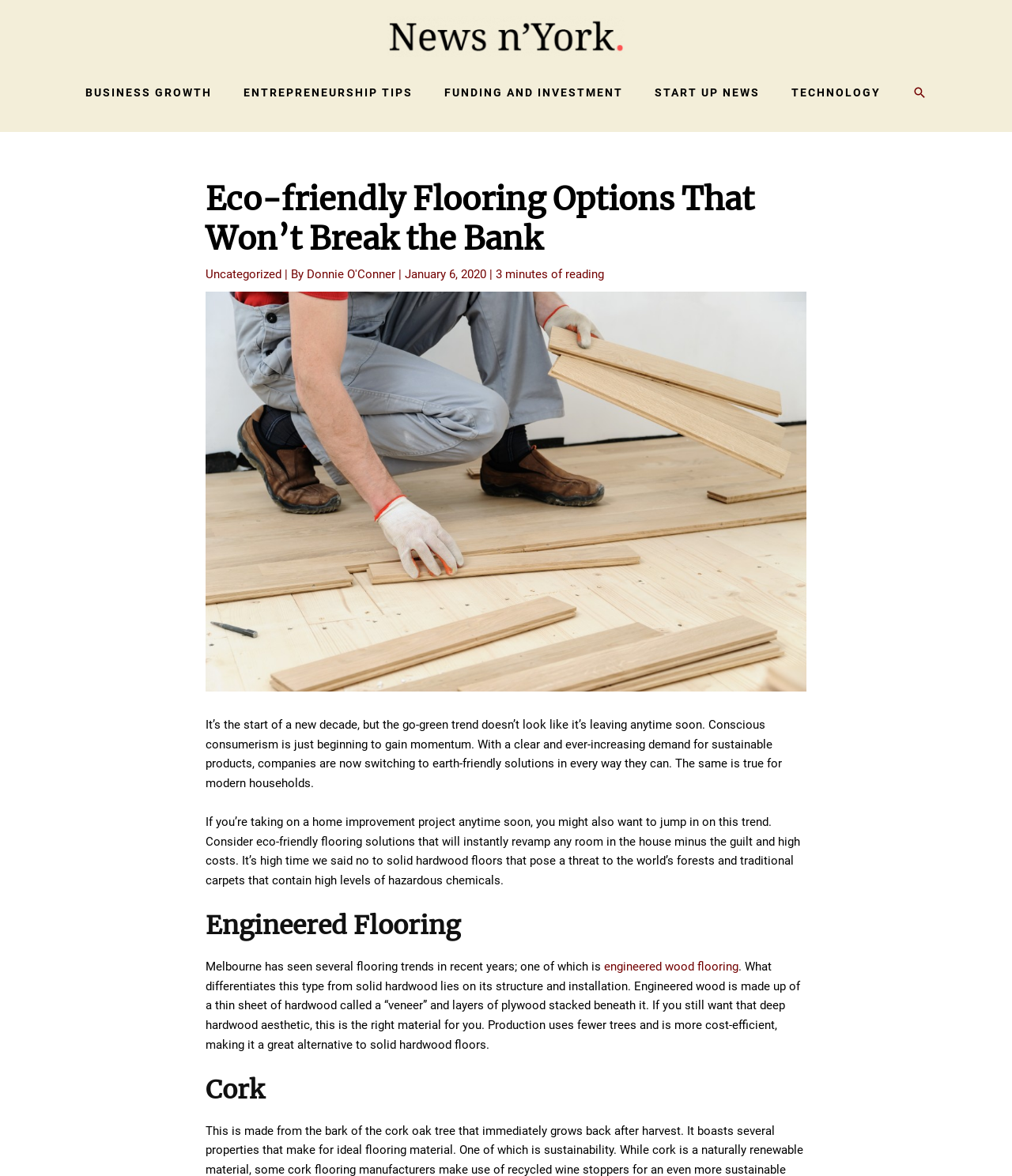Please predict the bounding box coordinates of the element's region where a click is necessary to complete the following instruction: "Learn about engineered wood flooring". The coordinates should be represented by four float numbers between 0 and 1, i.e., [left, top, right, bottom].

[0.597, 0.816, 0.73, 0.828]